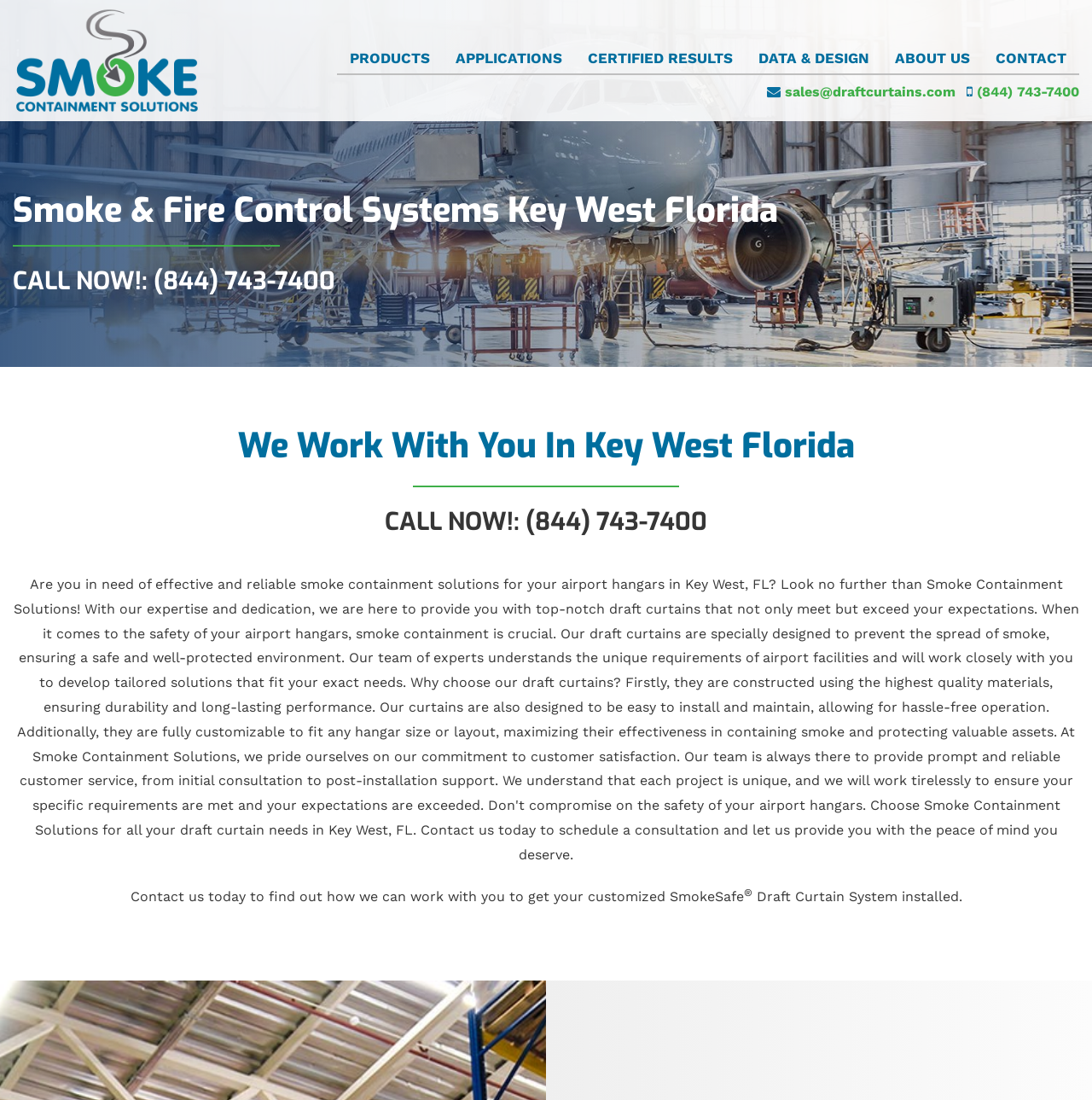Pinpoint the bounding box coordinates of the area that must be clicked to complete this instruction: "Click on the 'Smoke Containment Solutions' logo".

[0.012, 0.006, 0.184, 0.104]